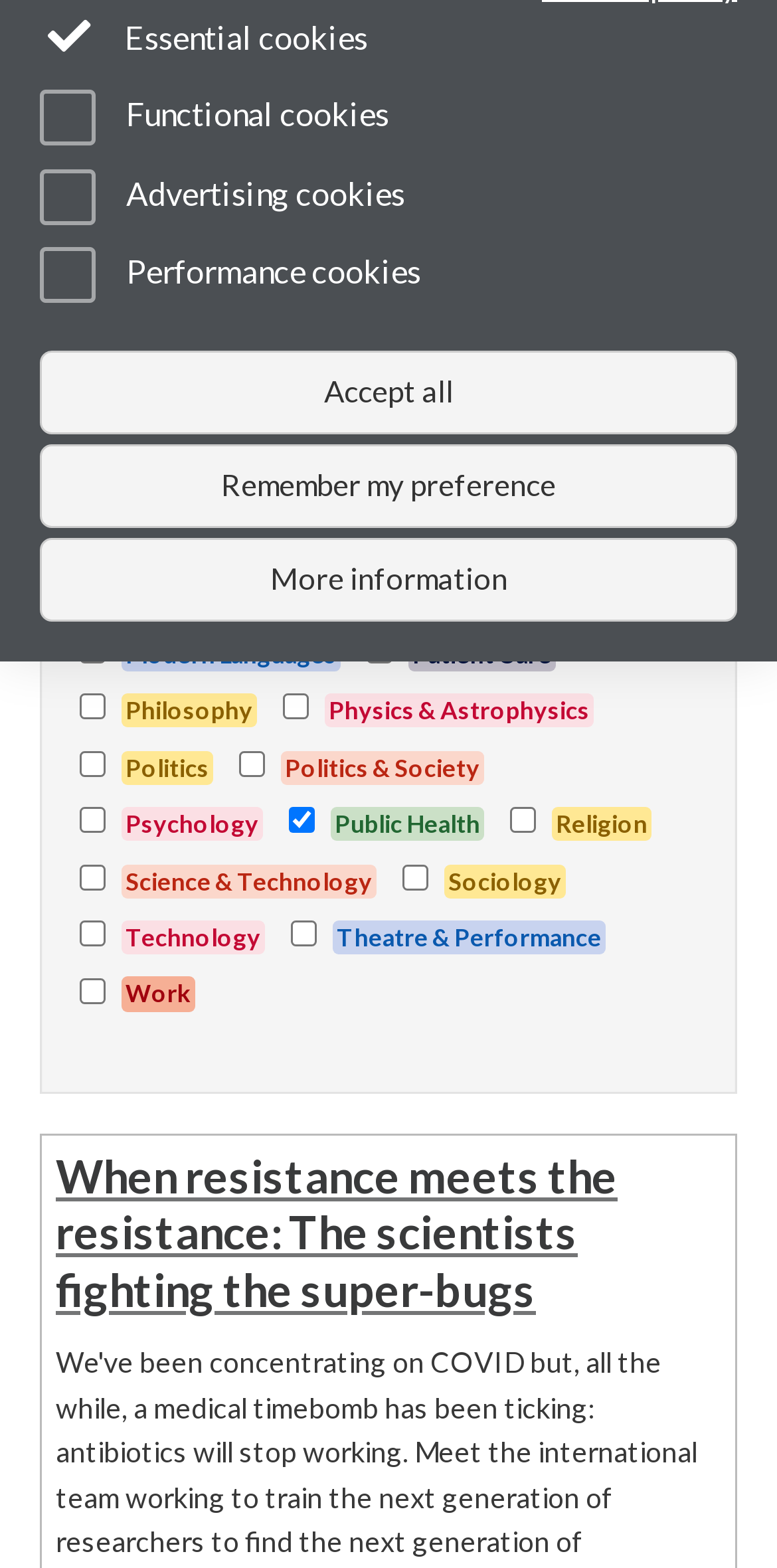Find the bounding box coordinates for the HTML element described as: "parent_node: Technology name="tag" value="Technology"". The coordinates should consist of four float values between 0 and 1, i.e., [left, top, right, bottom].

[0.103, 0.587, 0.136, 0.604]